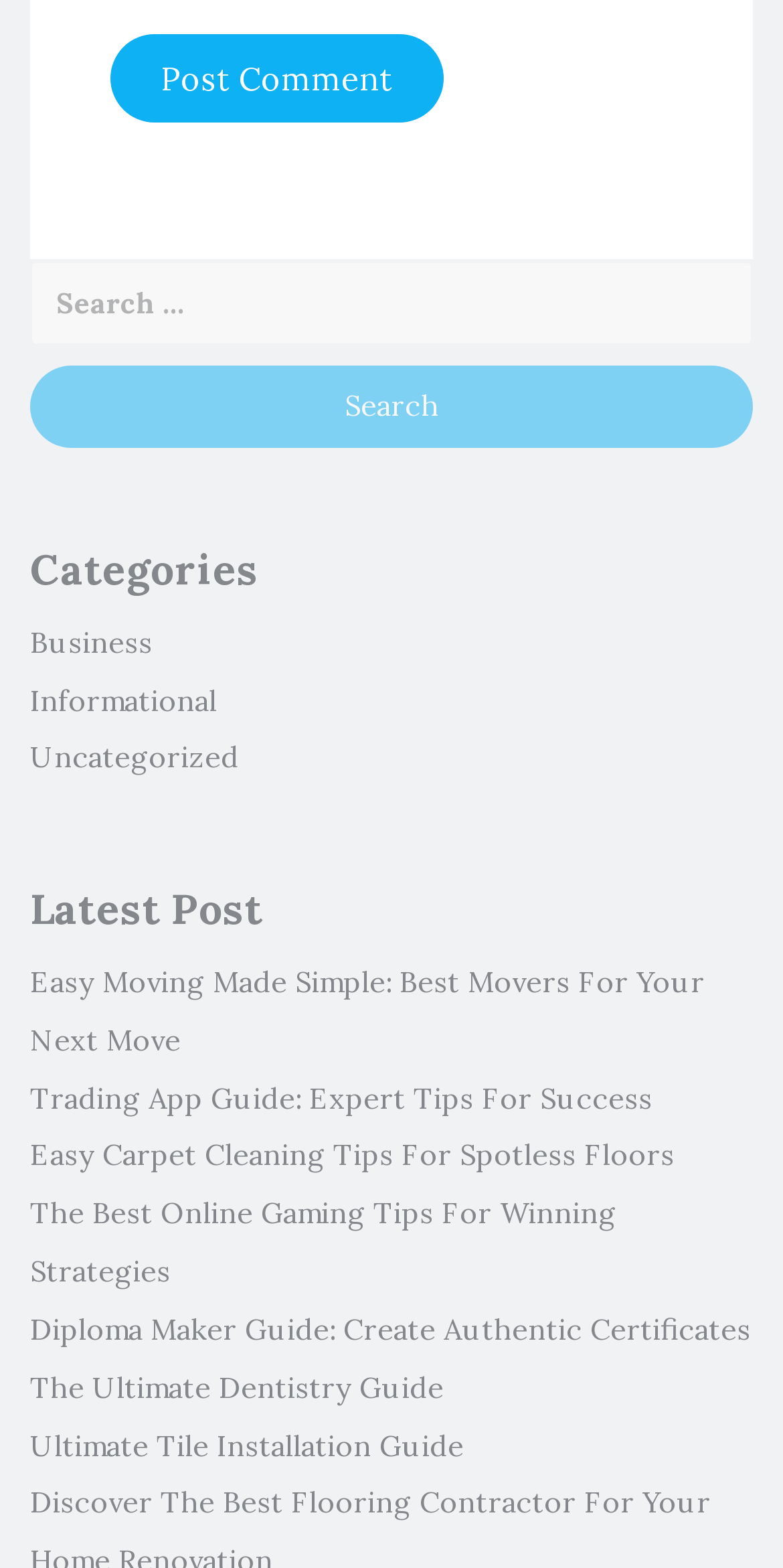Kindly respond to the following question with a single word or a brief phrase: 
What can be done with the 'Post Comment' button?

Post a comment